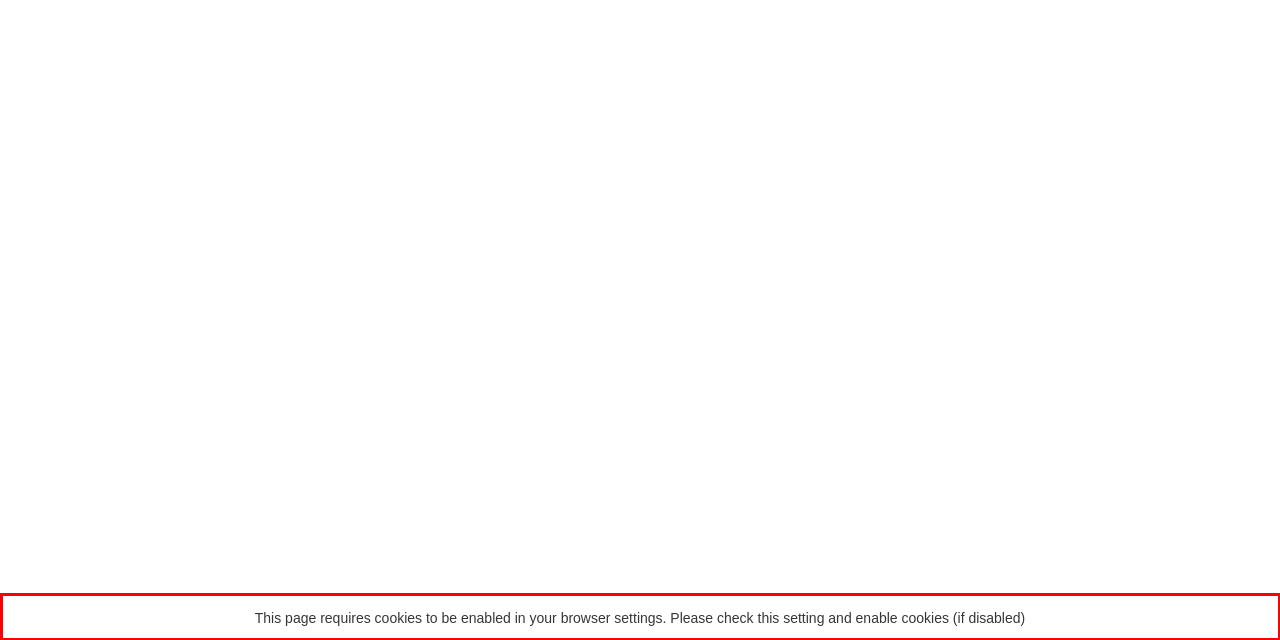Using the provided screenshot, read and generate the text content within the red-bordered area.

This page requires cookies to be enabled in your browser settings. Please check this setting and enable cookies (if disabled)